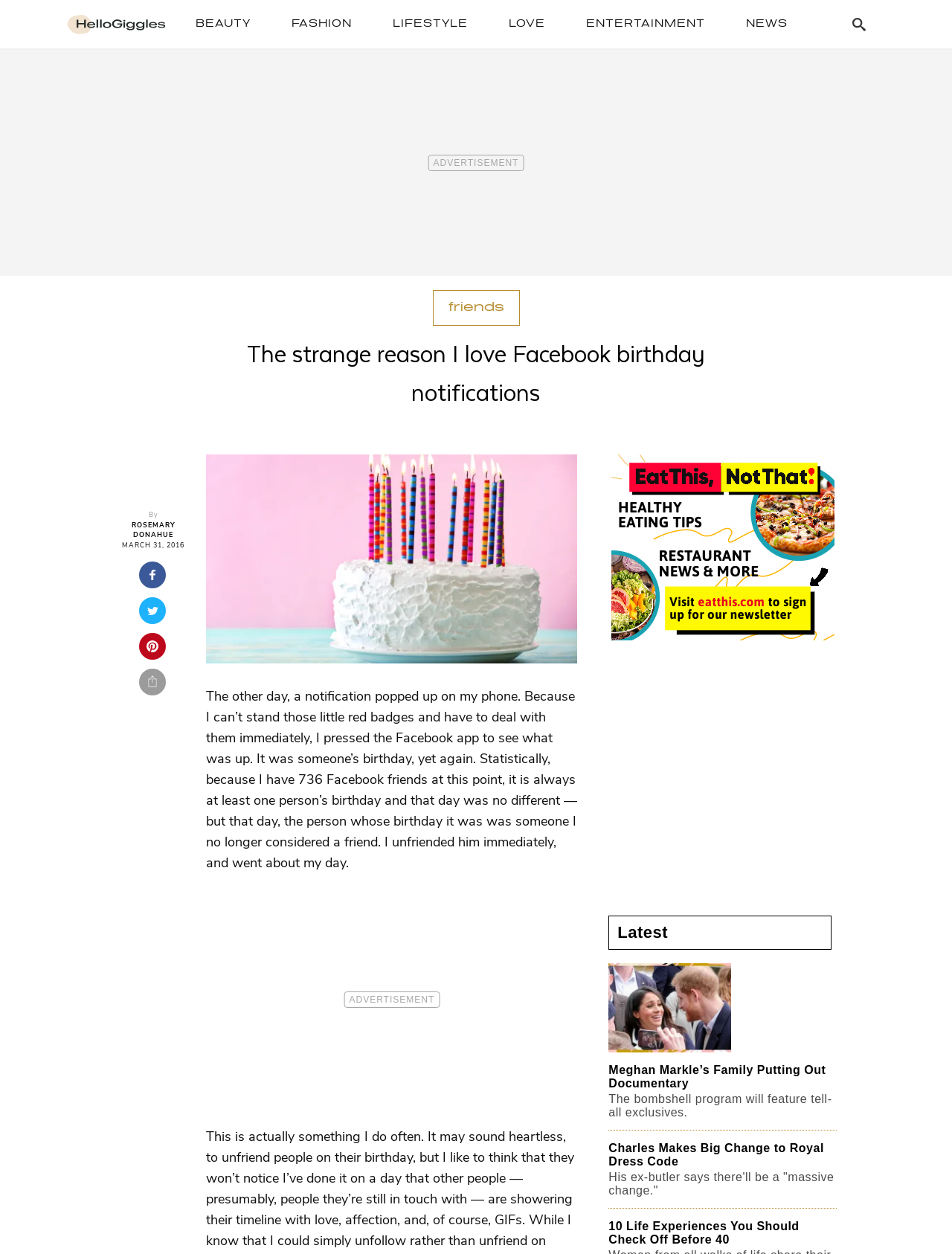Please identify the bounding box coordinates of the region to click in order to complete the task: "Click on the 'HelloGiggles' link". The coordinates must be four float numbers between 0 and 1, specified as [left, top, right, bottom].

[0.07, 0.012, 0.174, 0.027]